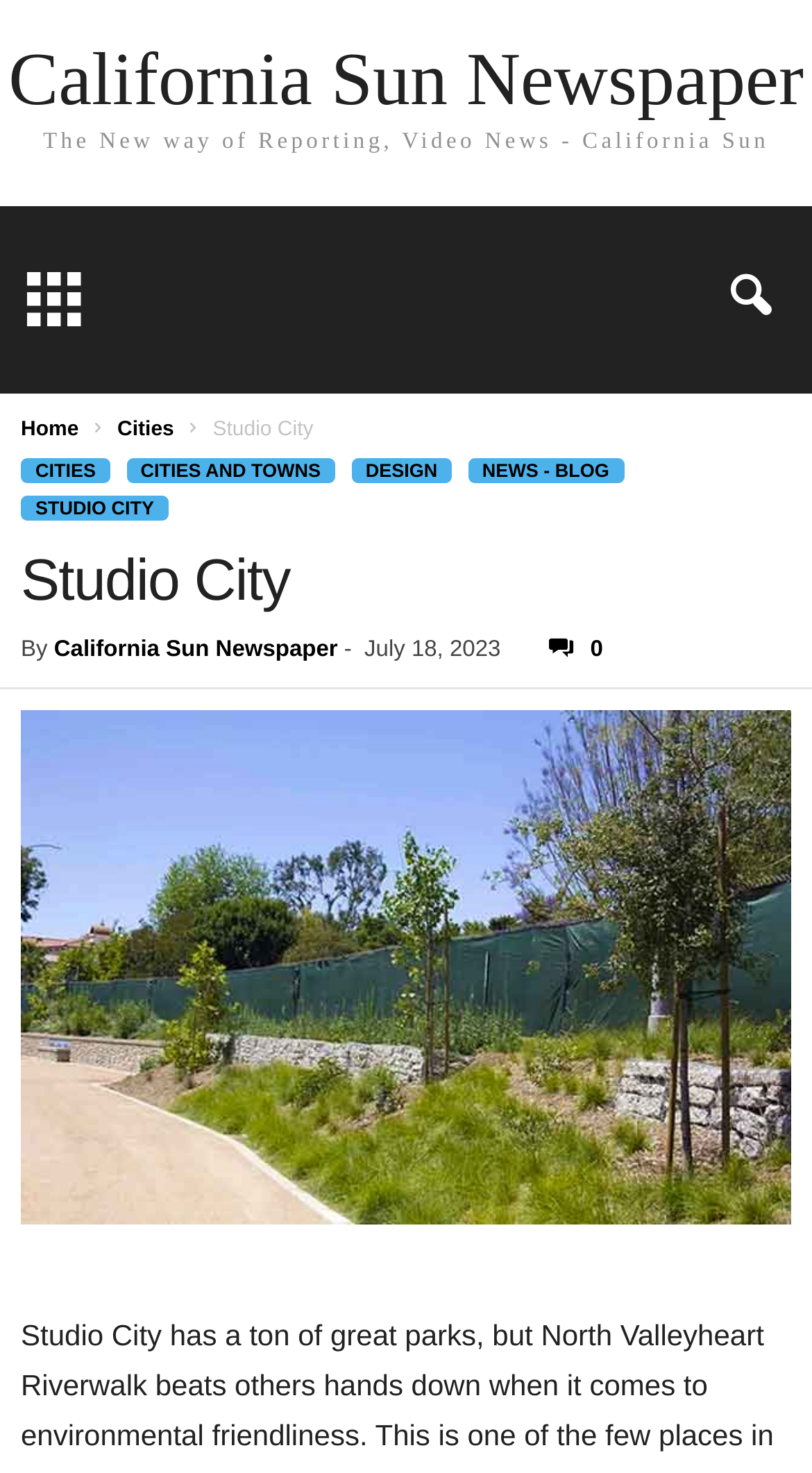Determine the bounding box coordinates of the clickable element necessary to fulfill the instruction: "visit studio city page". Provide the coordinates as four float numbers within the 0 to 1 range, i.e., [left, top, right, bottom].

[0.026, 0.336, 0.208, 0.353]